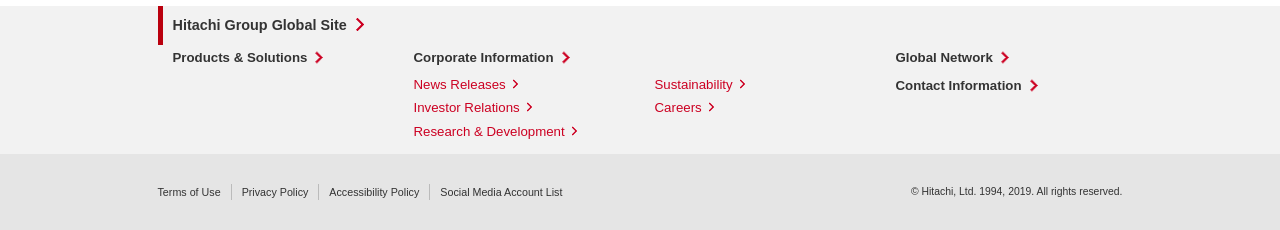Find the bounding box coordinates of the element to click in order to complete this instruction: "Check Terms of Use". The bounding box coordinates must be four float numbers between 0 and 1, denoted as [left, top, right, bottom].

[0.123, 0.807, 0.172, 0.859]